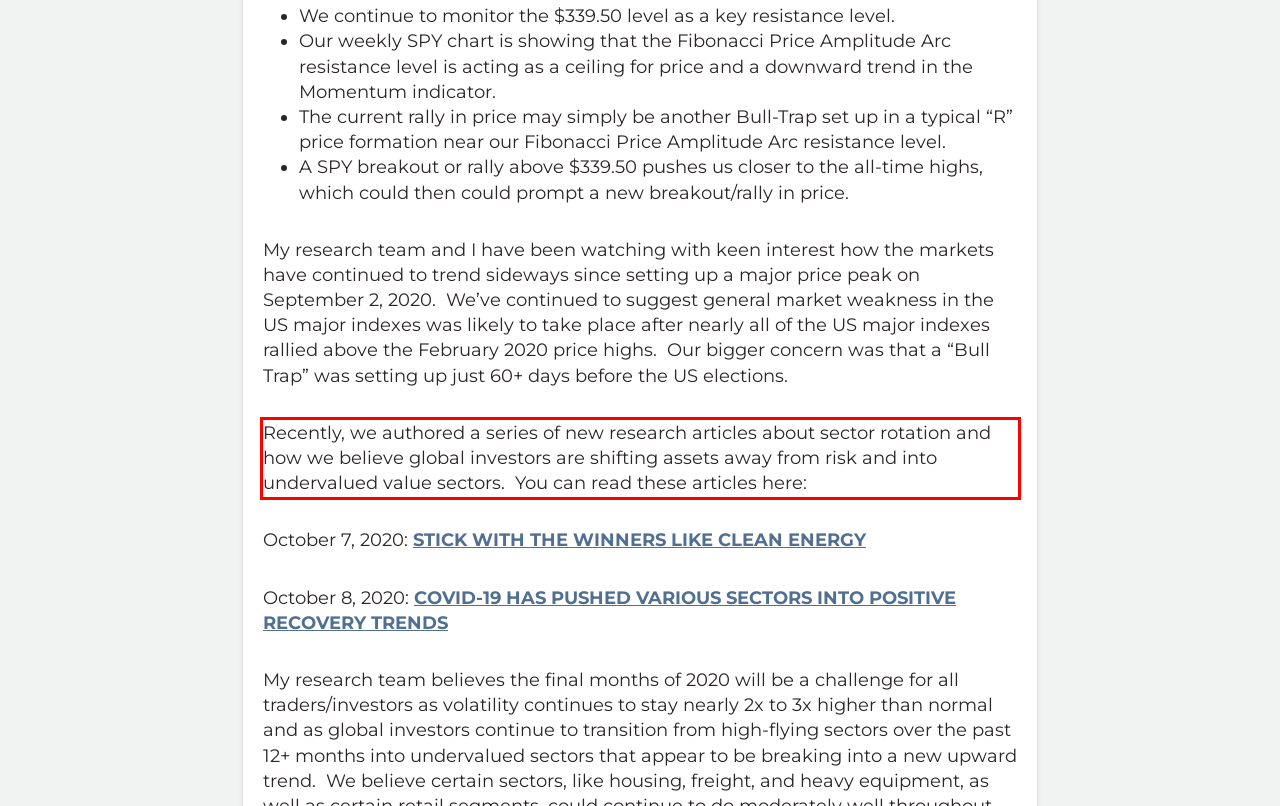From the provided screenshot, extract the text content that is enclosed within the red bounding box.

Recently, we authored a series of new research articles about sector rotation and how we believe global investors are shifting assets away from risk and into undervalued value sectors. You can read these articles here: